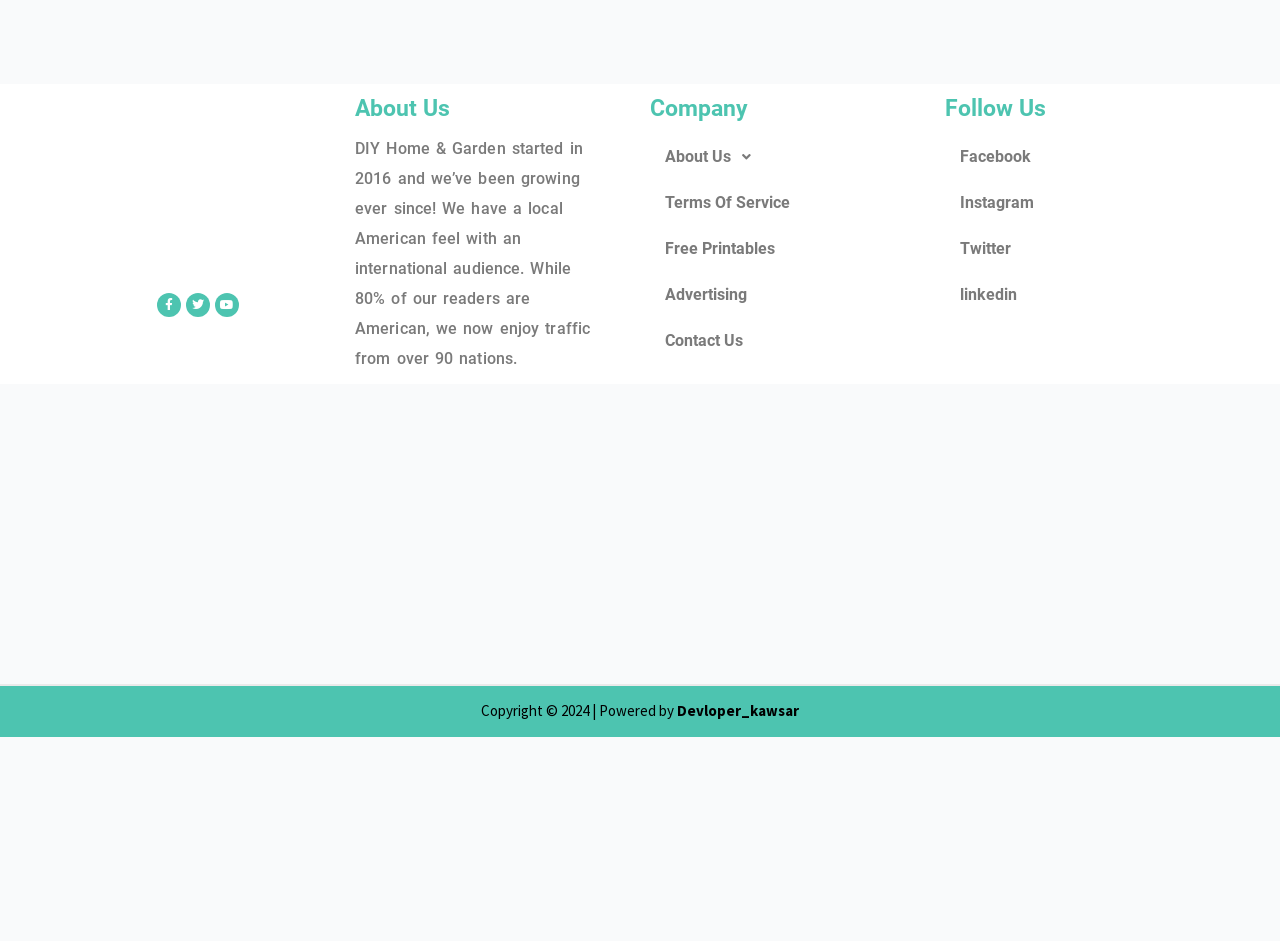What social media platforms can you follow the company on?
Answer the question with as much detail as possible.

The social media platforms are listed under the 'Follow Us' heading, with links to each platform, including Facebook, Twitter, Instagram, LinkedIn, and Youtube.